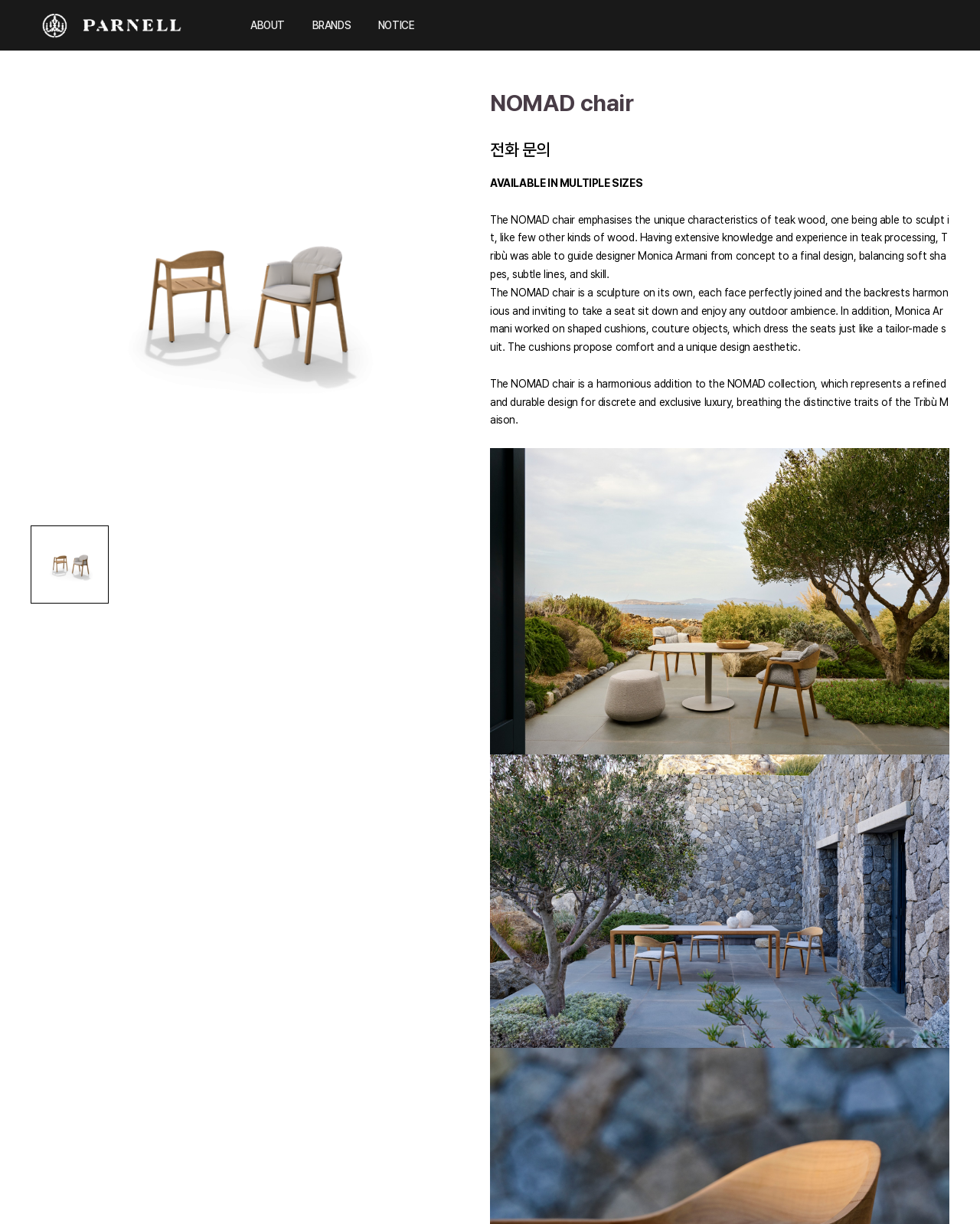Explain the features and main sections of the webpage comprehensively.

The webpage is about the NOMAD chair, a luxury outdoor furniture piece. At the top left, there is a small image and a link to the homepage. Below it, there are three links: "ABOUT", "BRANDS", and "NOTICE", which are likely navigation links.

On the left side of the page, there are two lists of links, each with several items. The first list has links to different brands, including "Tribù", "Gandia Blasco", and "Dedon". The second list has links to different locations, including "Villa de parnell" and "LOCATION".

The main content of the page is on the right side, where there is a large heading "NOMAD chair" followed by several paragraphs of text. The text describes the design and features of the NOMAD chair, including its unique characteristics, comfort, and durability. There are also two large images of the chair, showcasing its design and features.

At the bottom of the page, there are two groups of text, each with a "1 / 1" label, which may indicate that they are related to a slideshow or image gallery.